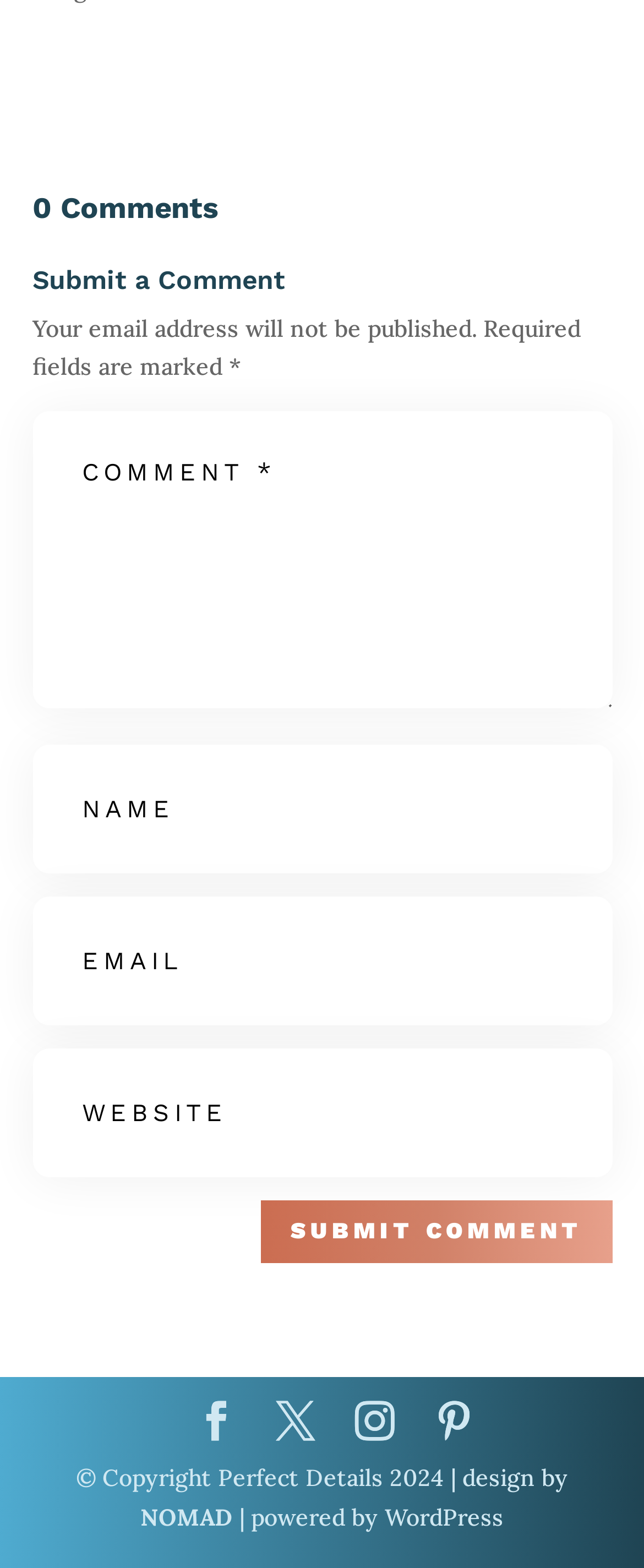Determine the bounding box of the UI element mentioned here: "input value="Website" name="url"". The coordinates must be in the format [left, top, right, bottom] with values ranging from 0 to 1.

[0.05, 0.669, 0.95, 0.751]